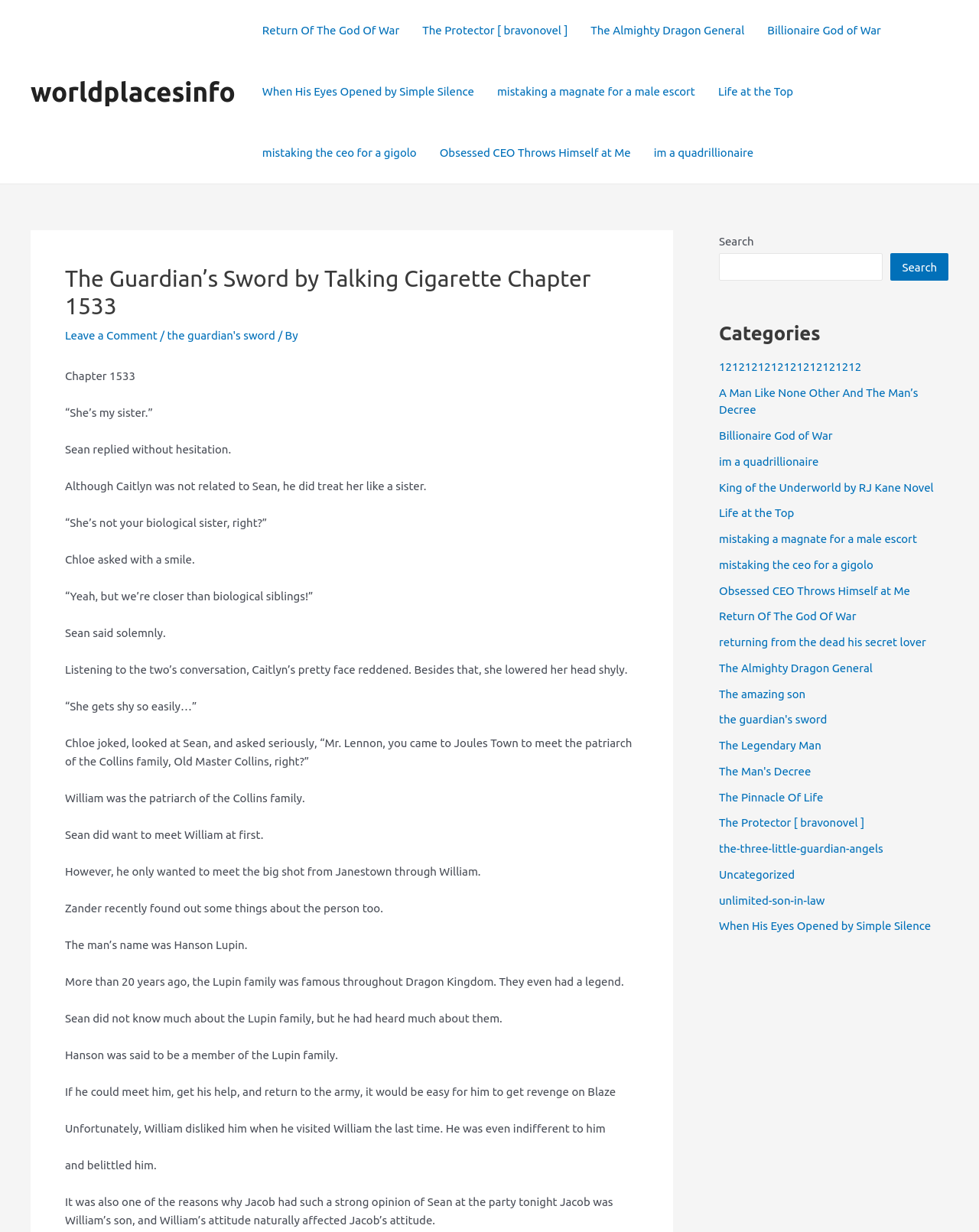Extract the primary heading text from the webpage.

The Guardian’s Sword by Talking Cigarette Chapter 1533